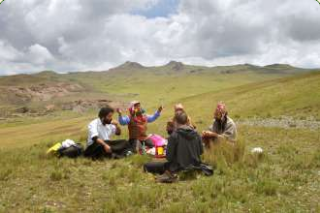Please respond in a single word or phrase: 
What is the focus of the retreat?

Personal transformation